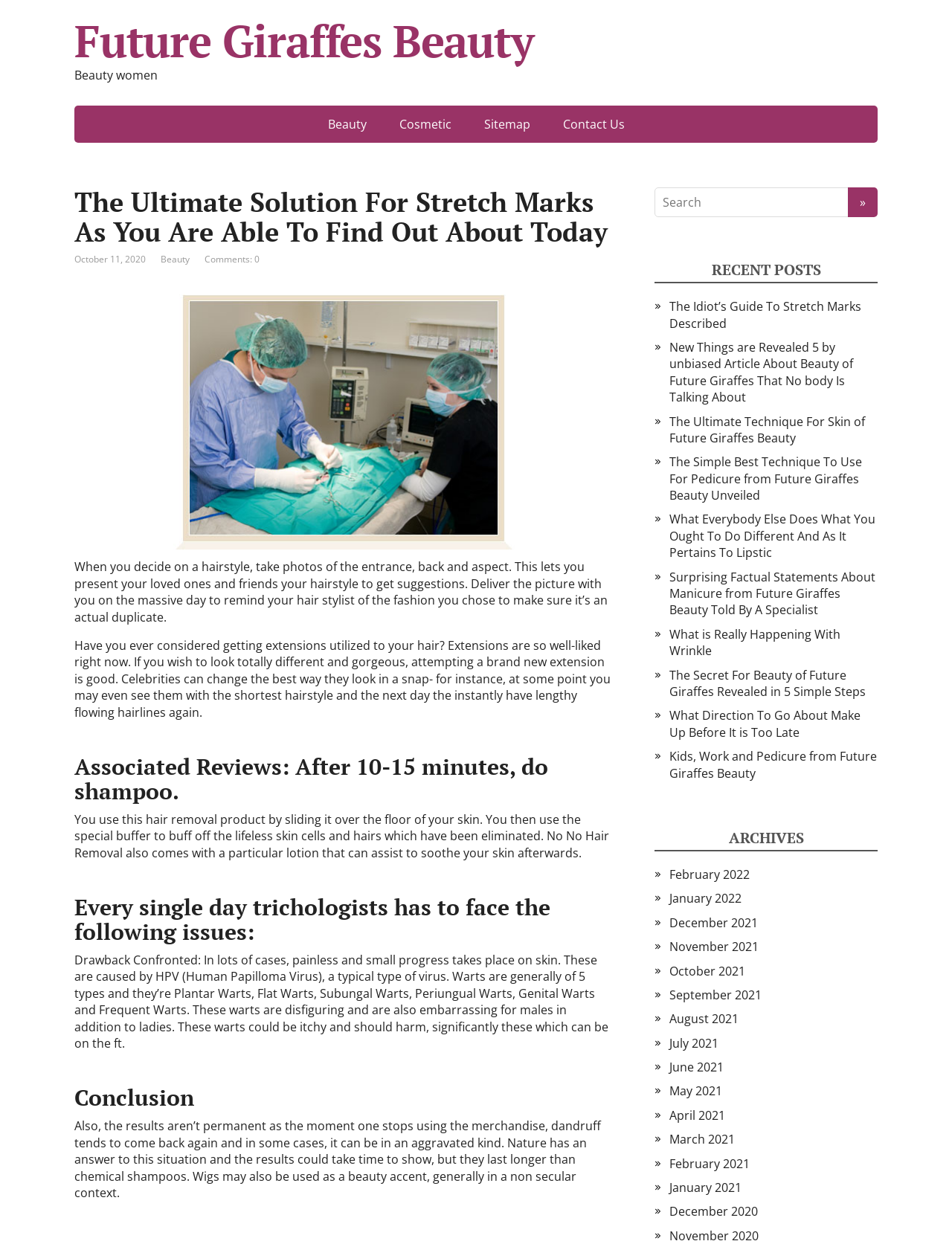Give a complete and precise description of the webpage's appearance.

The webpage is about beauty and skincare, specifically focusing on stretch marks. At the top, there is a header section with a link to "Future Giraffes Beauty" and a navigation menu with links to "Beauty", "Cosmetic", "Sitemap", and "Contact Us". Below the header, there is a main content section with a heading that reads "The Ultimate Solution For Stretch Marks As You Are Able To Find Out About Today".

The main content section is divided into several subheadings, including "Associated Reviews", "Every single day trichologists has to face the following issues", and "Conclusion". Each subheading is followed by a block of text that discusses various topics related to beauty and skincare, such as hair removal, warts, and dandruff.

On the right-hand side of the page, there is a sidebar with a search box and a list of recent posts, including links to articles with titles like "The Idiot’s Guide To Stretch Marks Described" and "What Everybody Else Does What You Ought To Do Different And As It Pertains To Lipstic". Below the recent posts section, there is an archives section with links to monthly archives dating back to December 2020.

There is also an image on the page, which appears to be a picture of a wrinkle, and several links to other articles and resources related to beauty and skincare. Overall, the webpage appears to be a blog or informational website focused on providing advice and information on beauty and skincare topics.